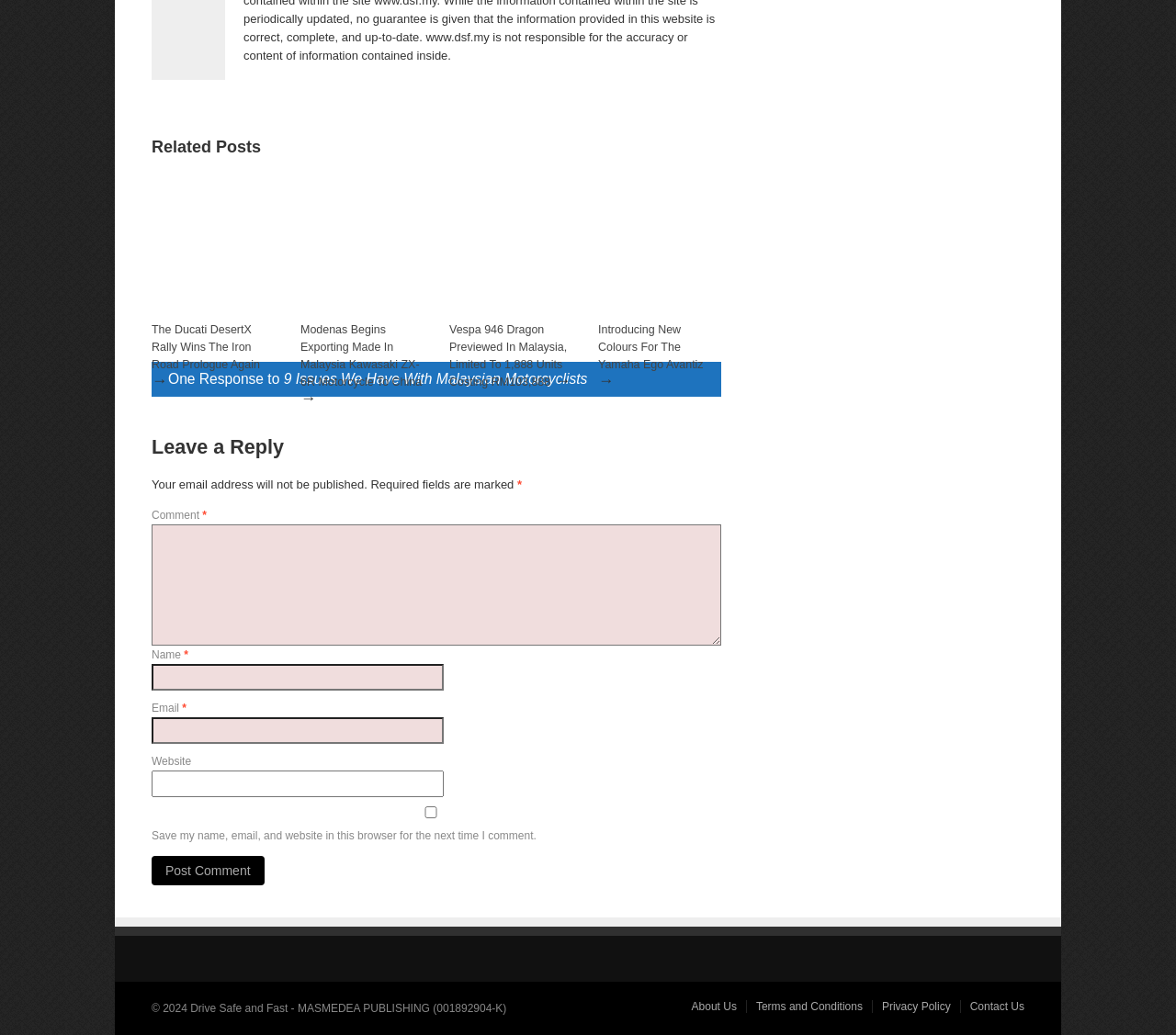Find the bounding box coordinates for the area that must be clicked to perform this action: "Learn more about Freedom of Information Act".

None